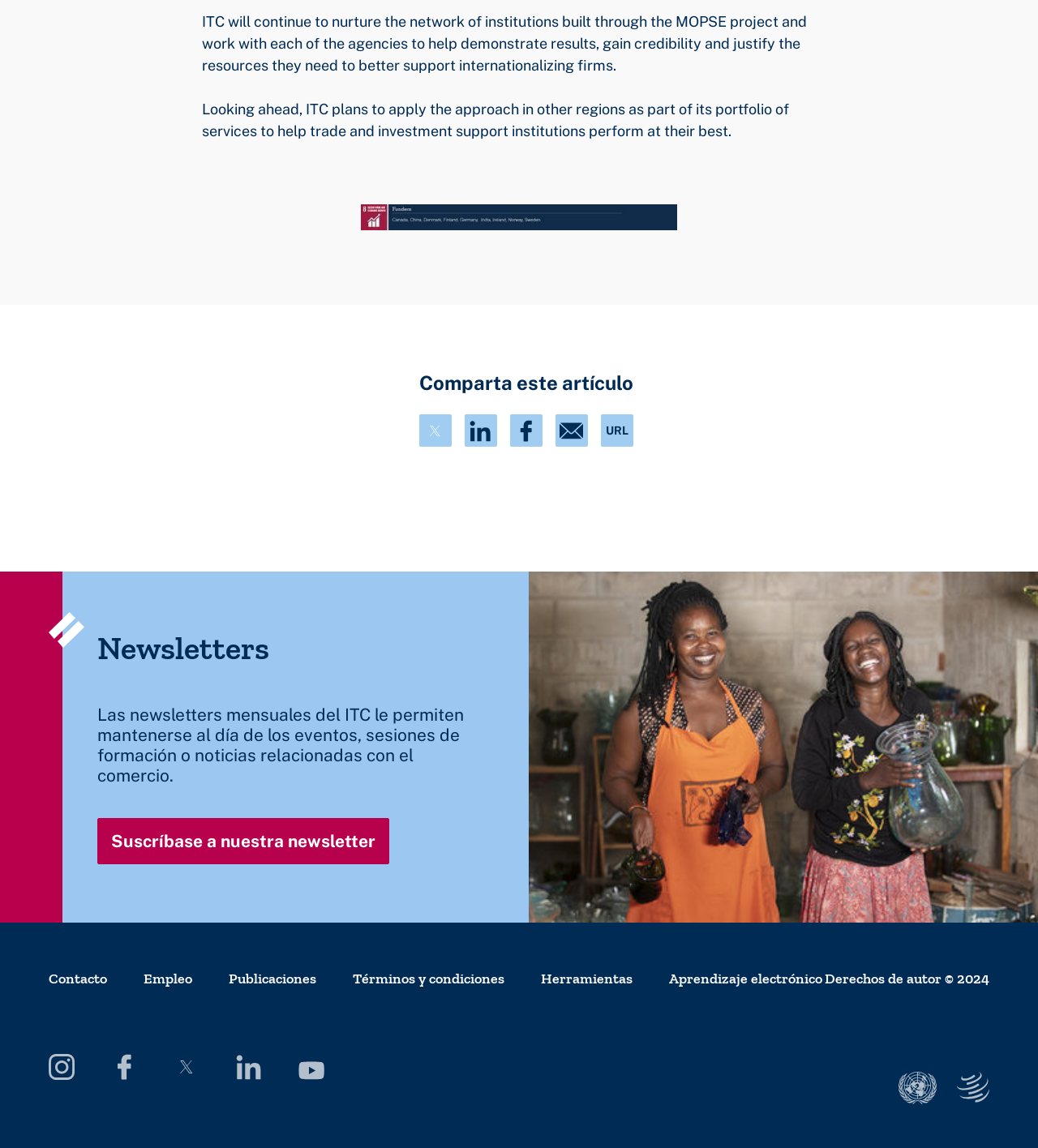What is the topic of the newsletters mentioned on the page?
Using the image, provide a detailed and thorough answer to the question.

Based on the StaticText element with OCR text 'Las newsletters mensuales del ITC le permiten mantenerse al día de los eventos, sesiones de formación o noticias relacionadas con el comercio.', it can be inferred that the topic of the newsletters mentioned on the page is related to trade and commerce.